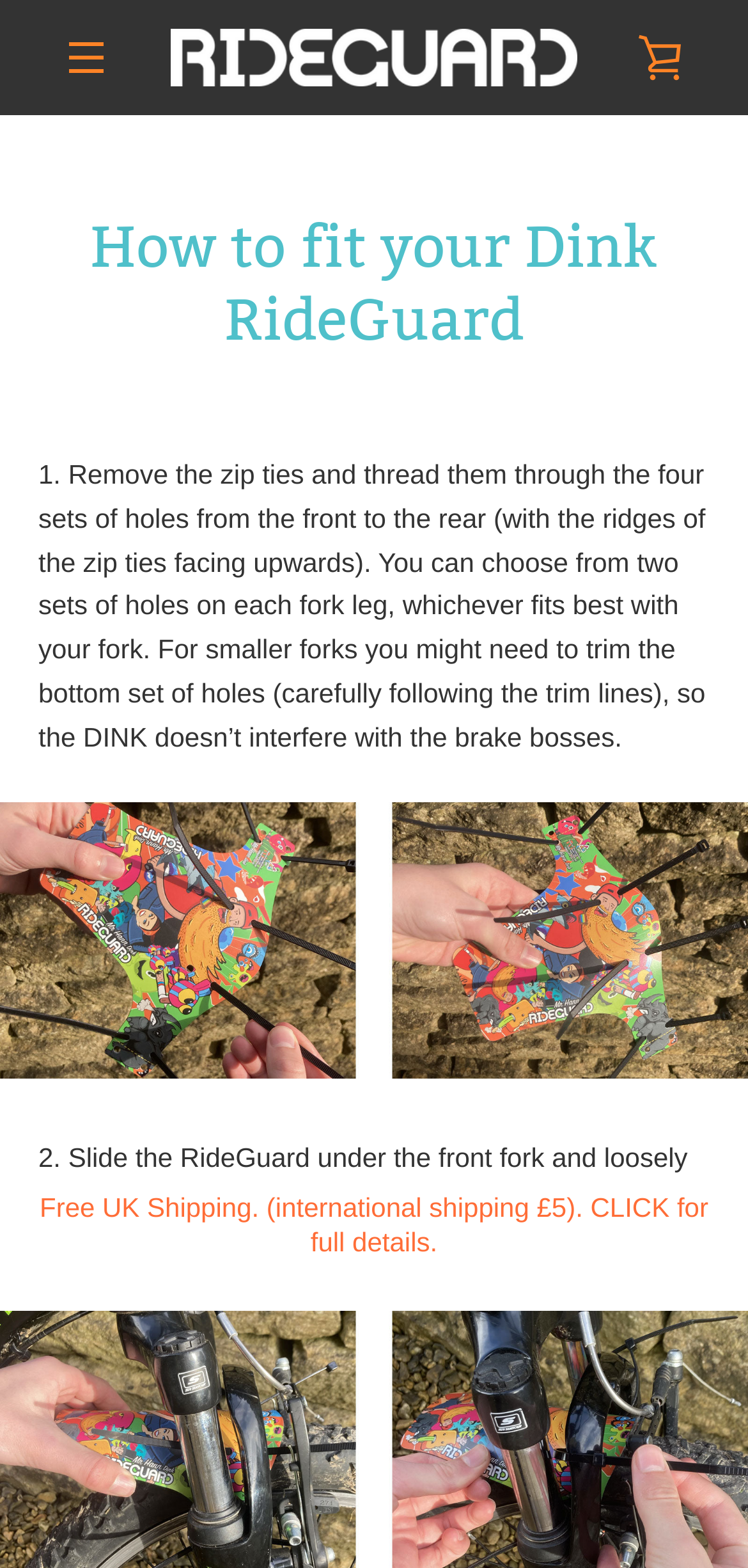Indicate the bounding box coordinates of the element that must be clicked to execute the instruction: "Subscribe to the newsletter". The coordinates should be given as four float numbers between 0 and 1, i.e., [left, top, right, bottom].

[0.63, 0.409, 0.897, 0.462]